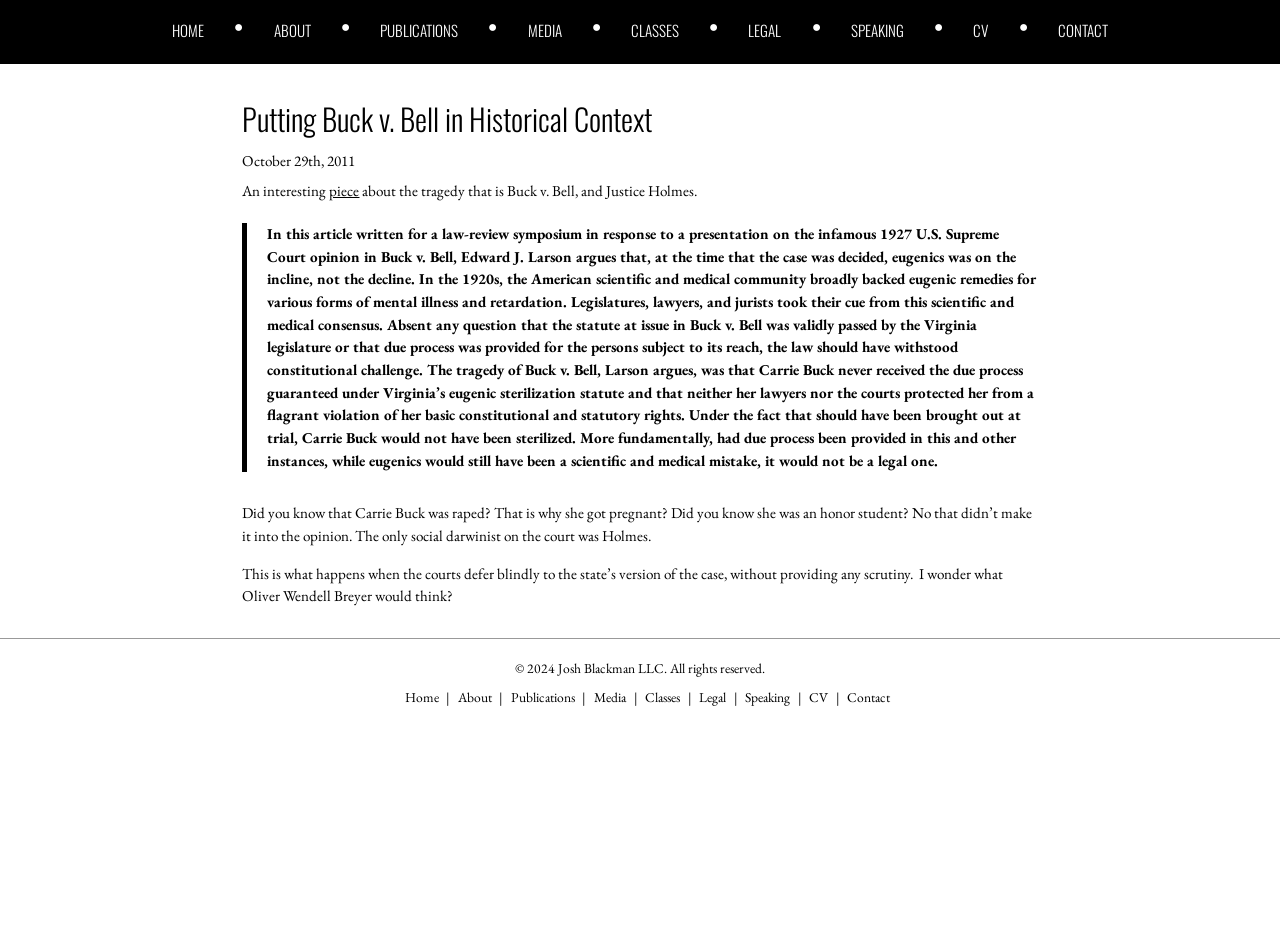Please predict the bounding box coordinates (top-left x, top-left y, bottom-right x, bottom-right y) for the UI element in the screenshot that fits the description: About

[0.214, 0.025, 0.243, 0.041]